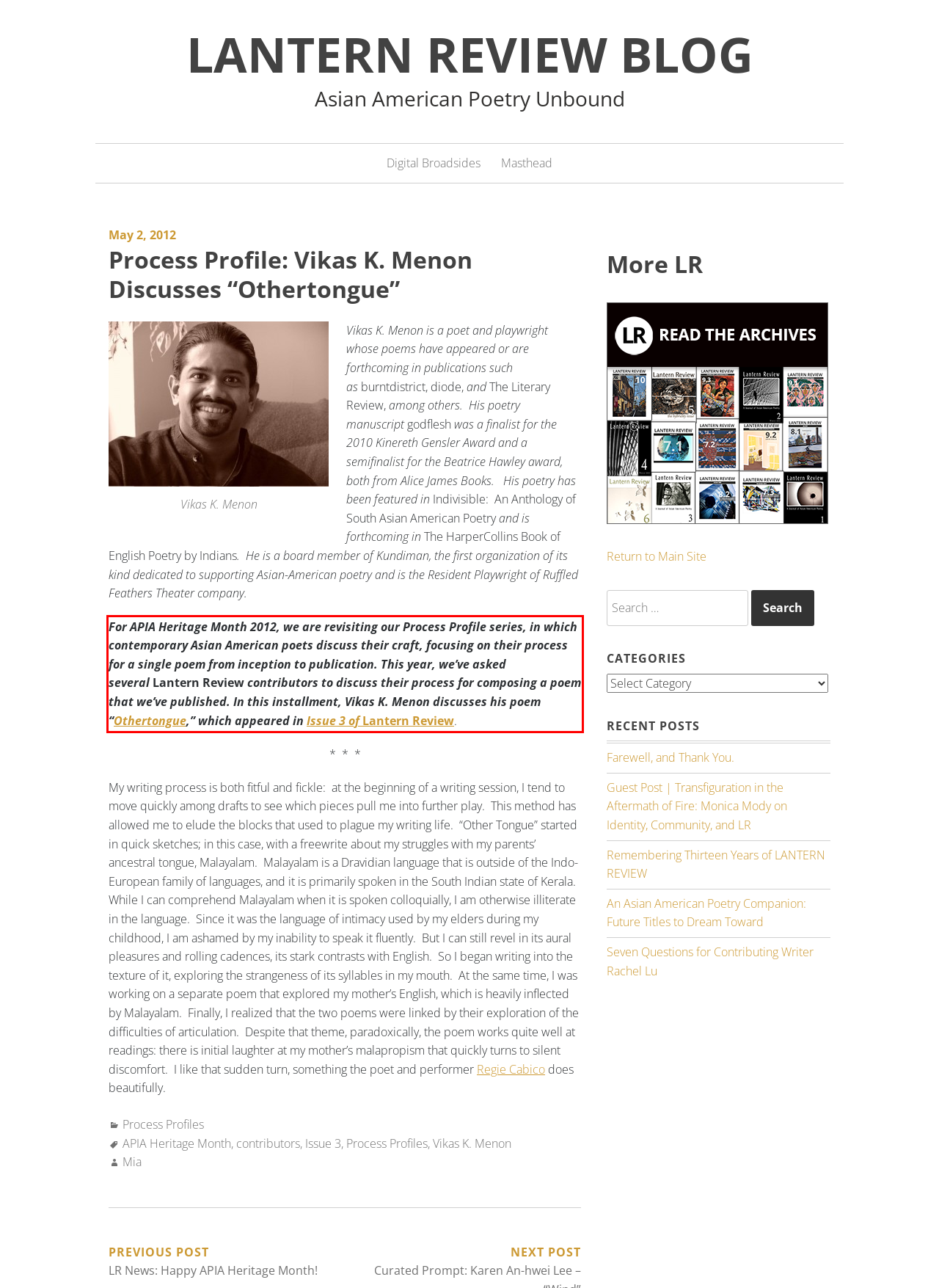Observe the screenshot of the webpage, locate the red bounding box, and extract the text content within it.

For APIA Heritage Month 2012, we are revisiting our Process Profile series, in which contemporary Asian American poets discuss their craft, focusing on their process for a single poem from inception to publication. This year, we’ve asked several Lantern Review contributors to discuss their process for composing a poem that we’ve published. In this installment, Vikas K. Menon discusses his poem “Othertongue,” which appeared in Issue 3 of Lantern Review.